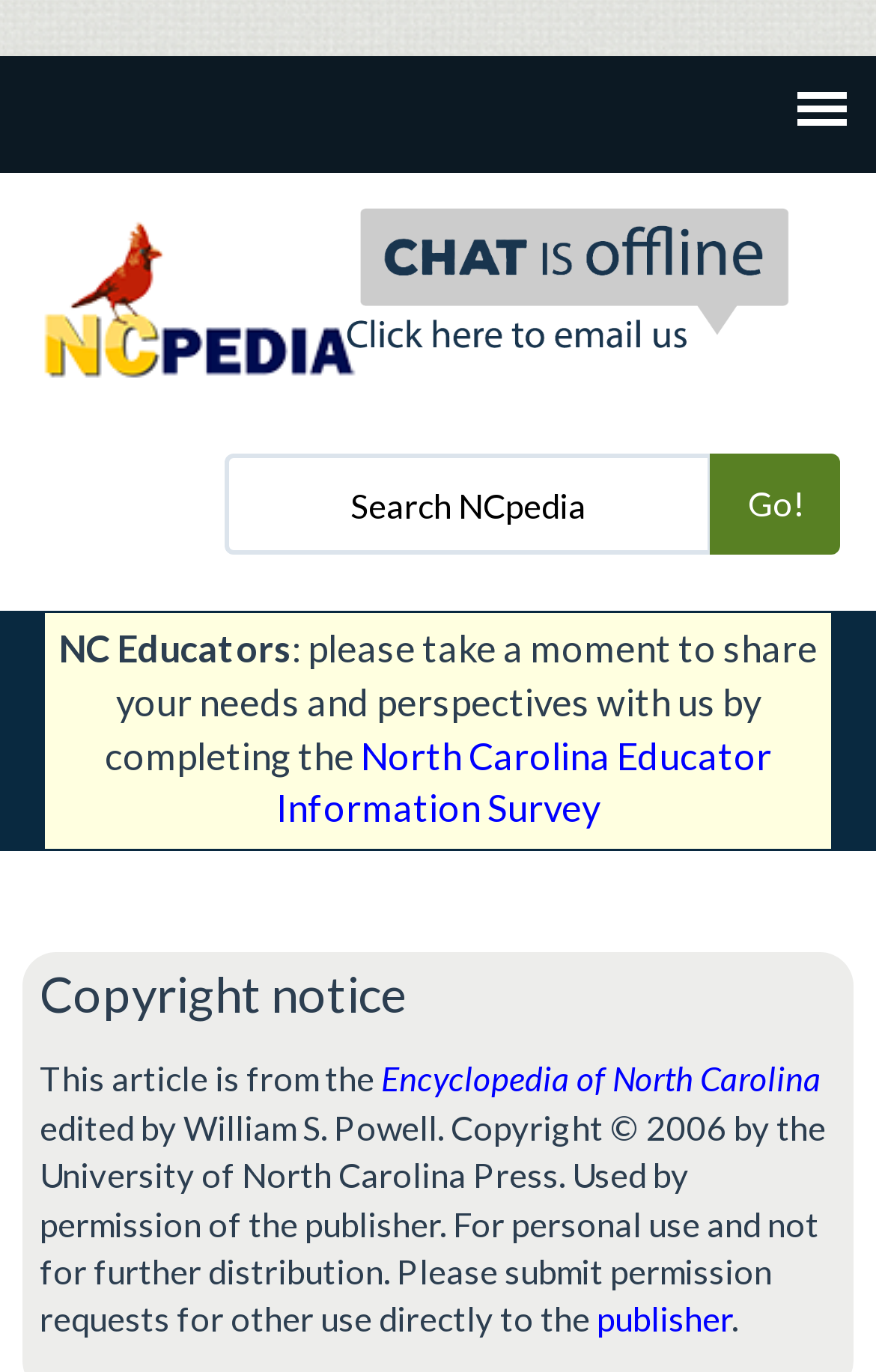Kindly respond to the following question with a single word or a brief phrase: 
What is the purpose of the textbox?

Search NCpedia